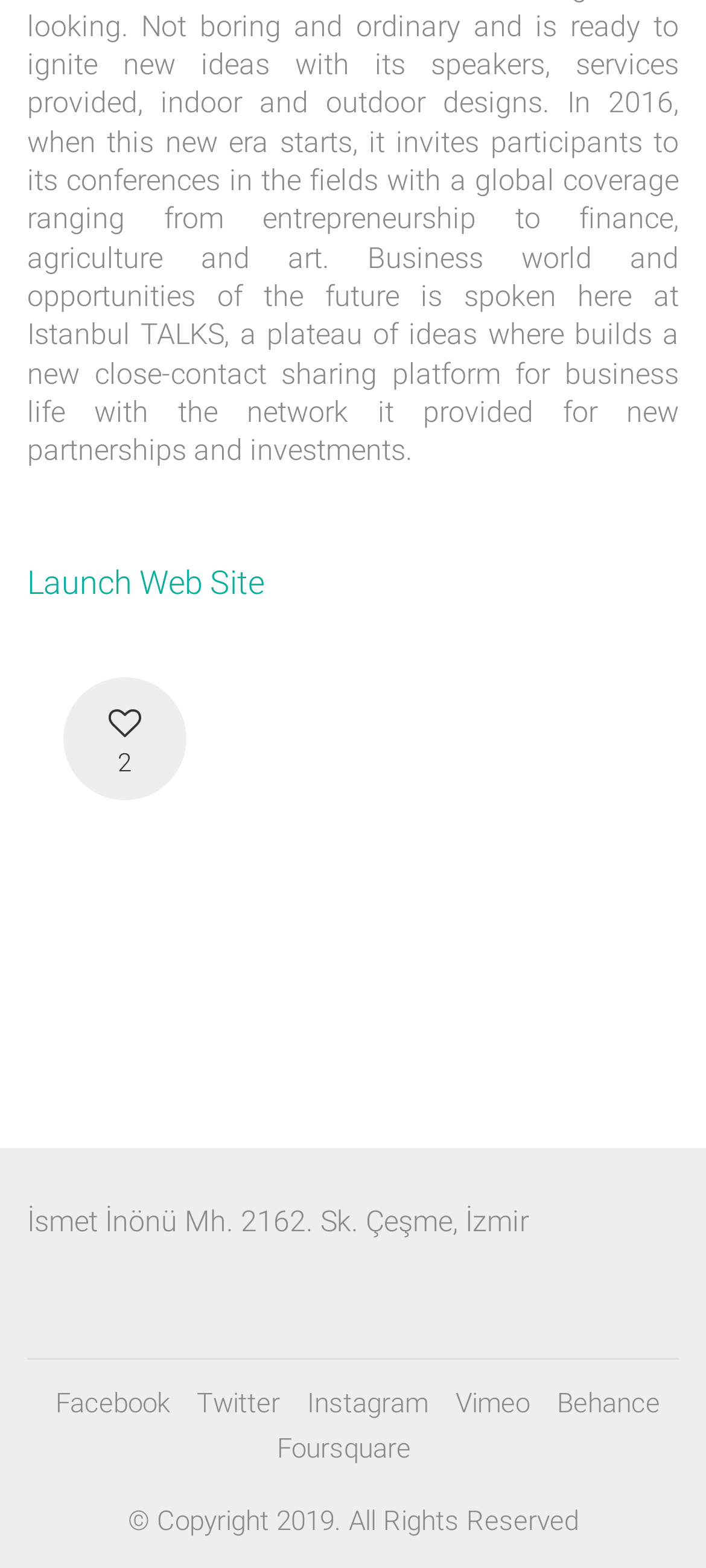Using the description: "Behance", identify the bounding box of the corresponding UI element in the screenshot.

[0.788, 0.885, 0.935, 0.908]